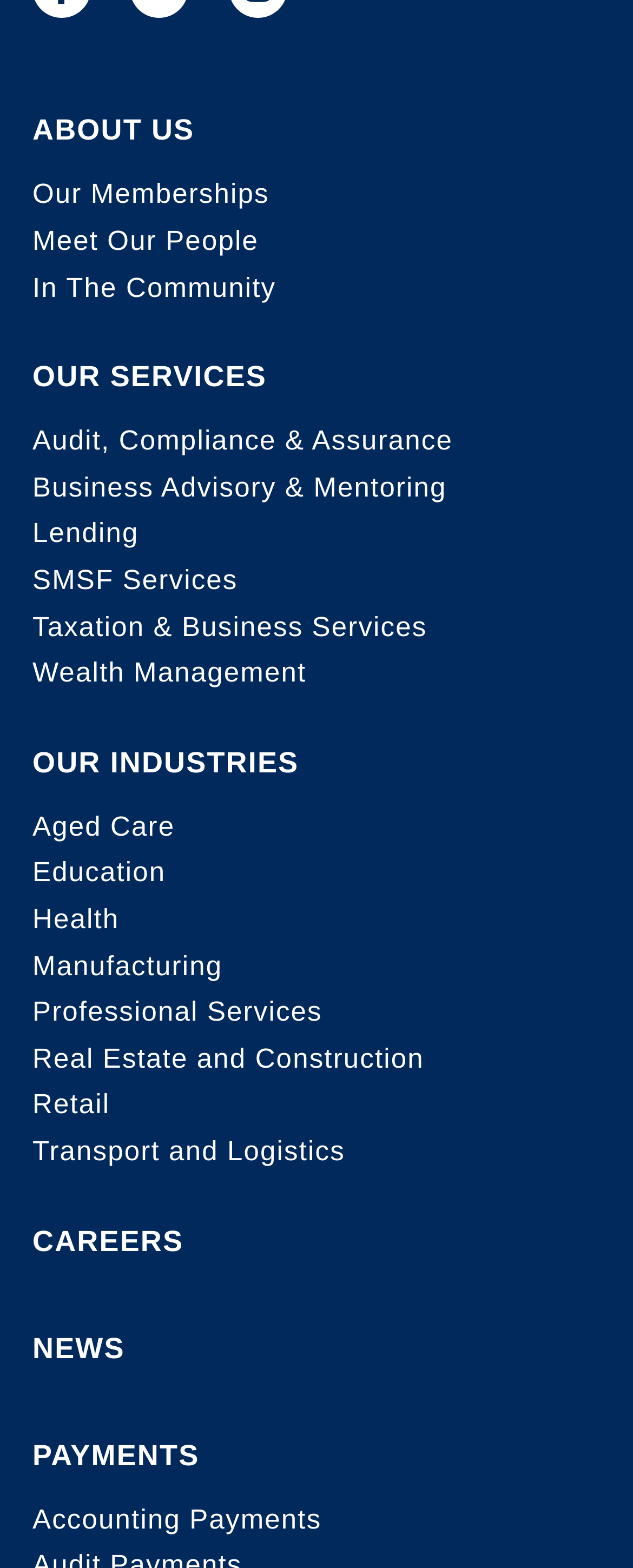Please find the bounding box coordinates of the element that must be clicked to perform the given instruction: "view careers page". The coordinates should be four float numbers from 0 to 1, i.e., [left, top, right, bottom].

[0.051, 0.78, 0.91, 0.821]